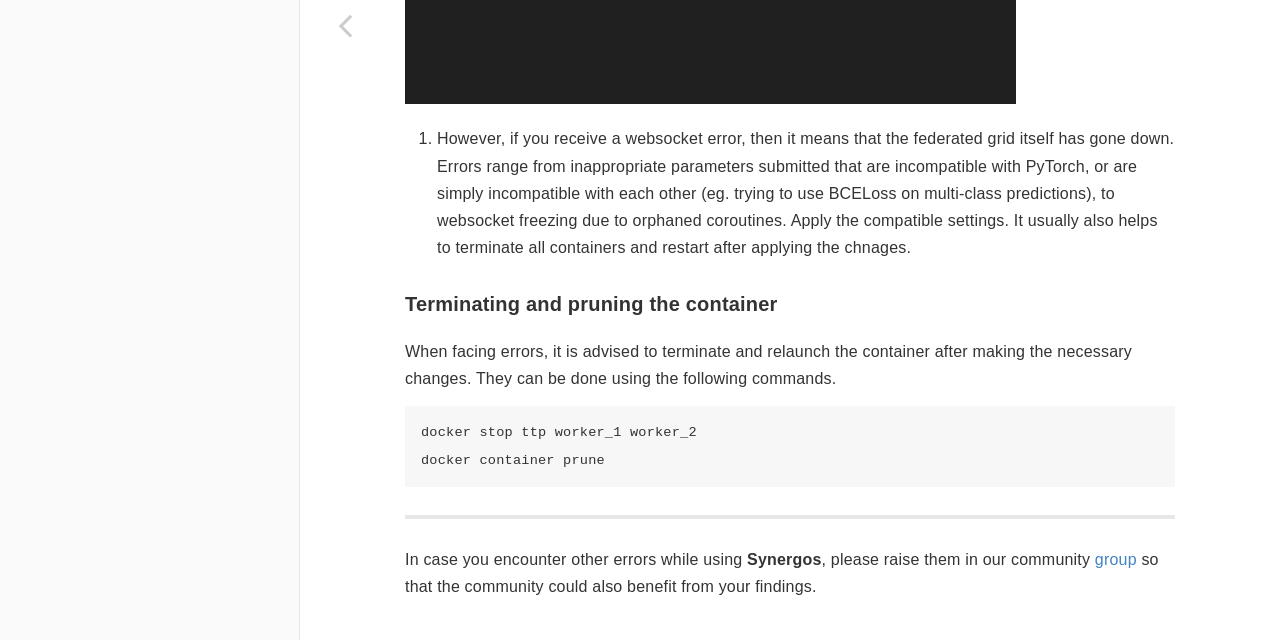Using the given description, provide the bounding box coordinates formatted as (top-left x, top-left y, bottom-right x, bottom-right y), with all values being floating point numbers between 0 and 1. Description: group

[0.855, 0.86, 0.888, 0.887]